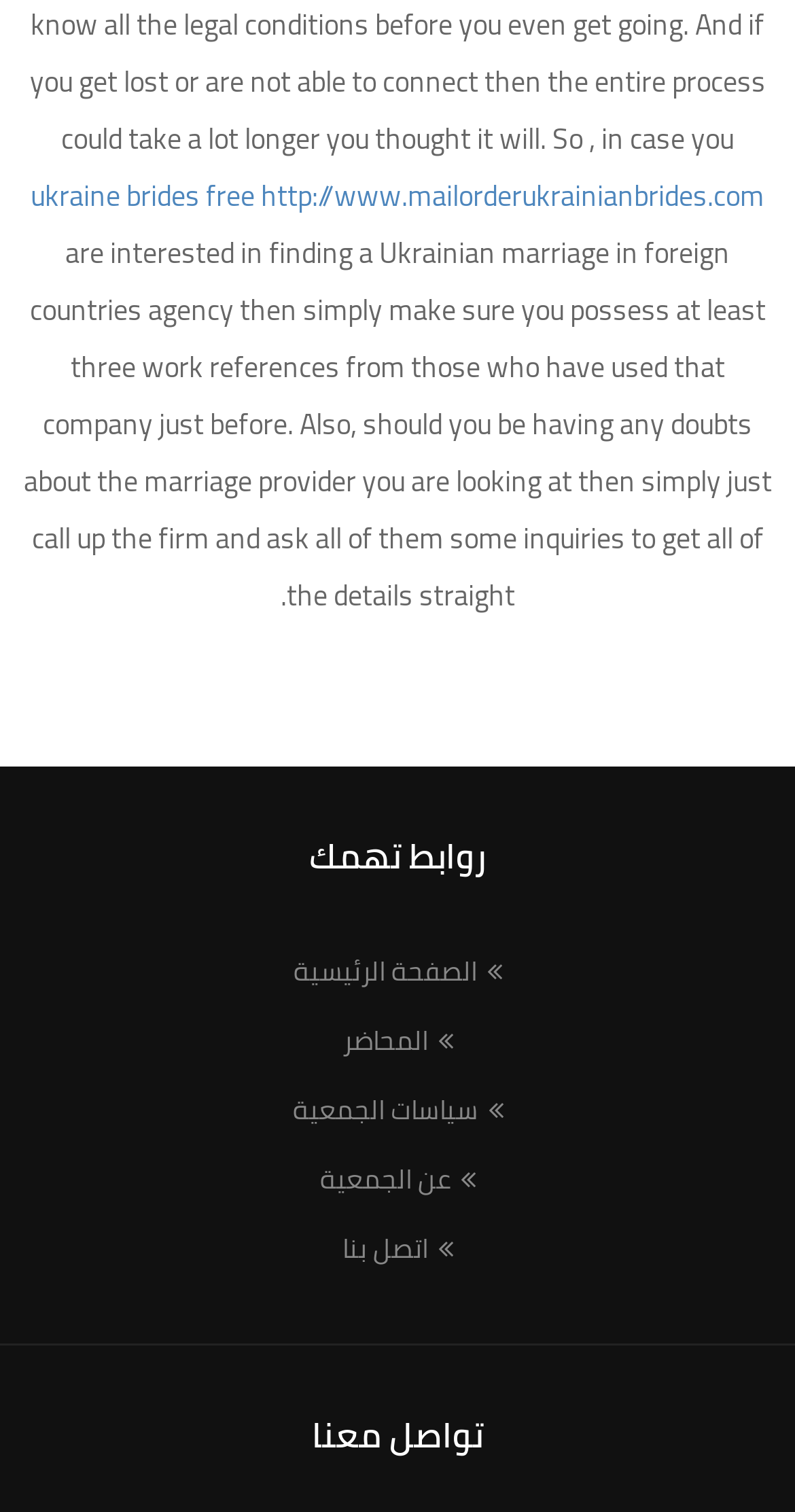What is the language of the heading 'روابط تهمك'?
From the image, provide a succinct answer in one word or a short phrase.

Arabic